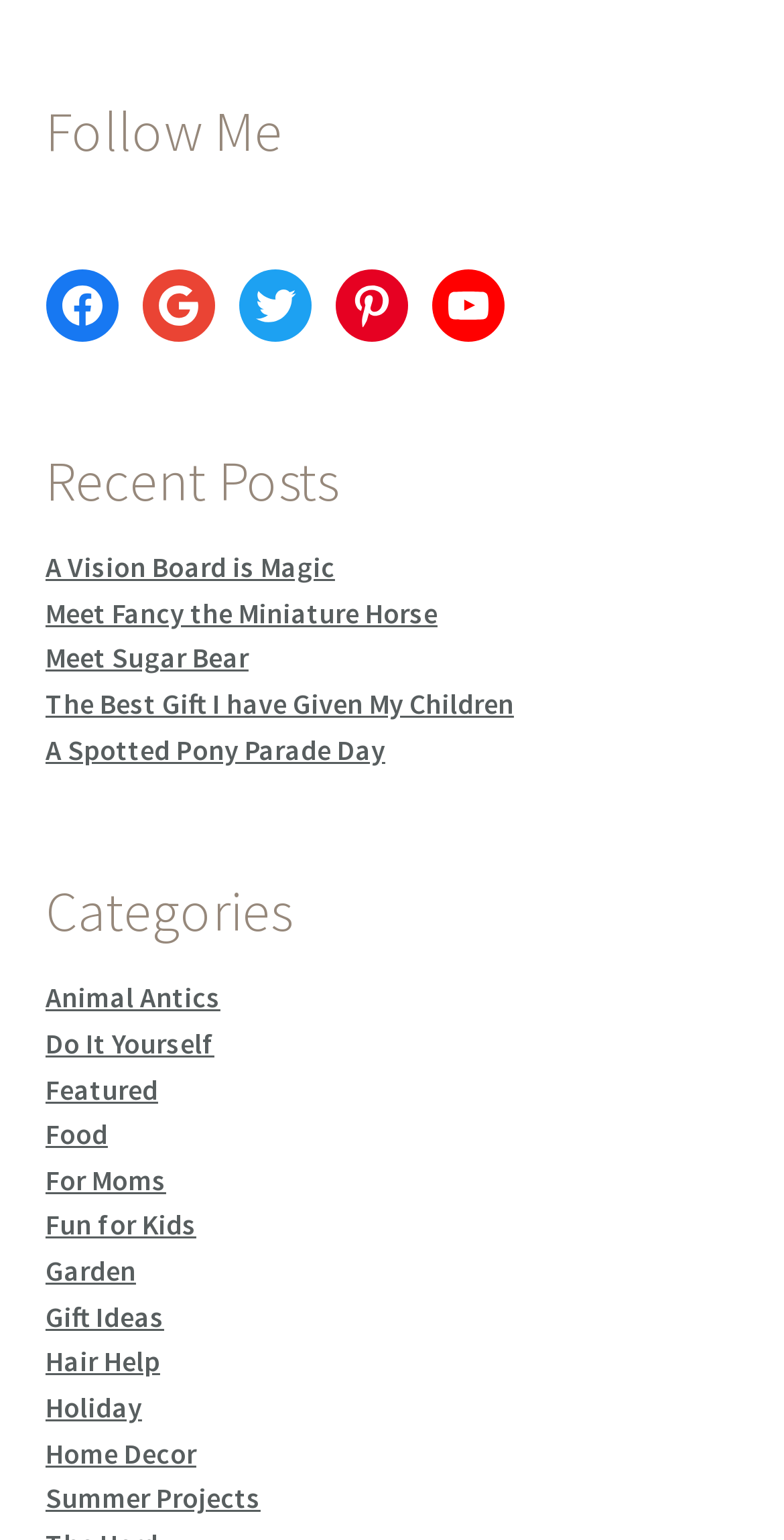Indicate the bounding box coordinates of the clickable region to achieve the following instruction: "View the 'Summer Projects' page."

[0.058, 0.961, 0.332, 0.985]